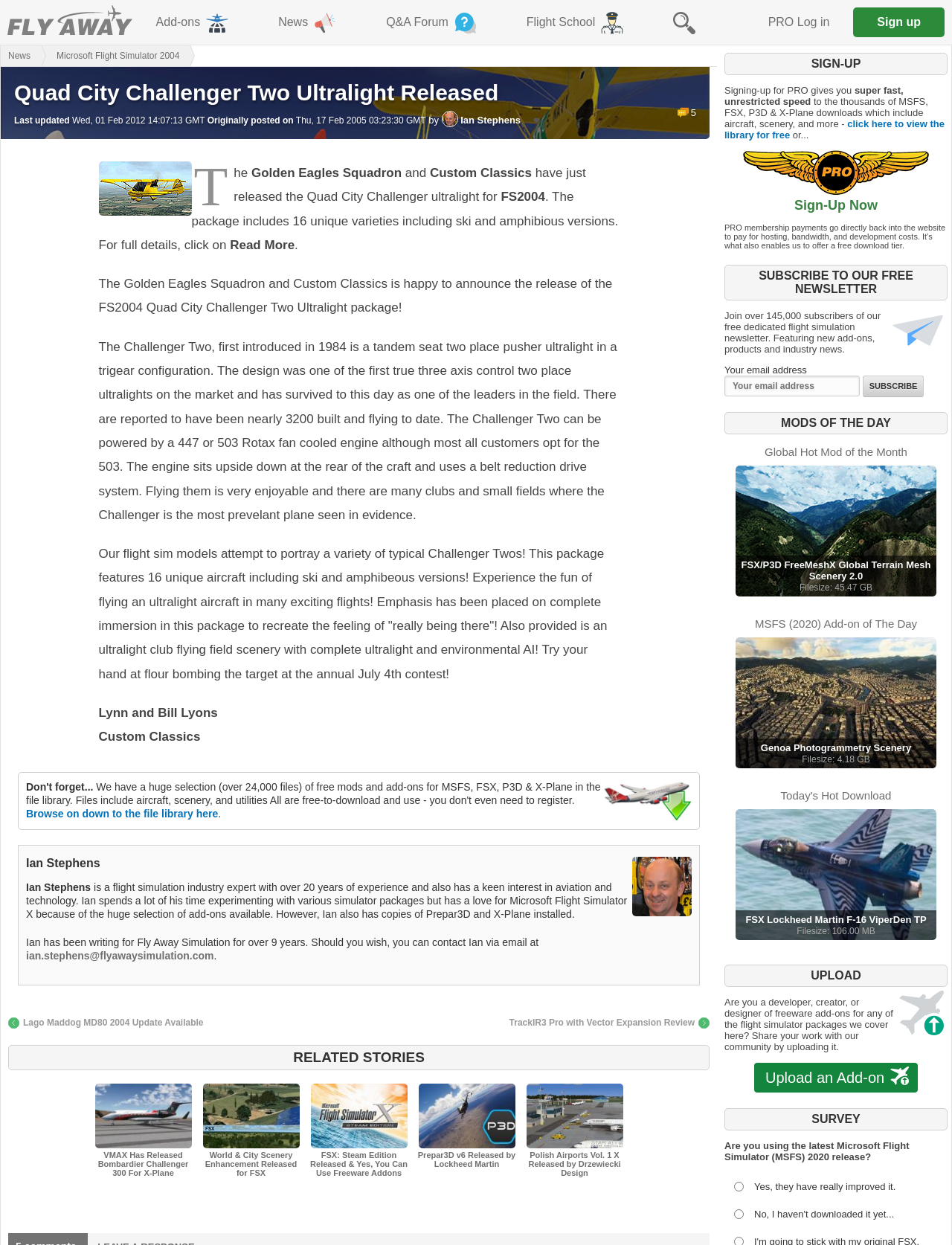Determine the bounding box for the UI element that matches this description: "Add-ons".

[0.139, 0.0, 0.267, 0.036]